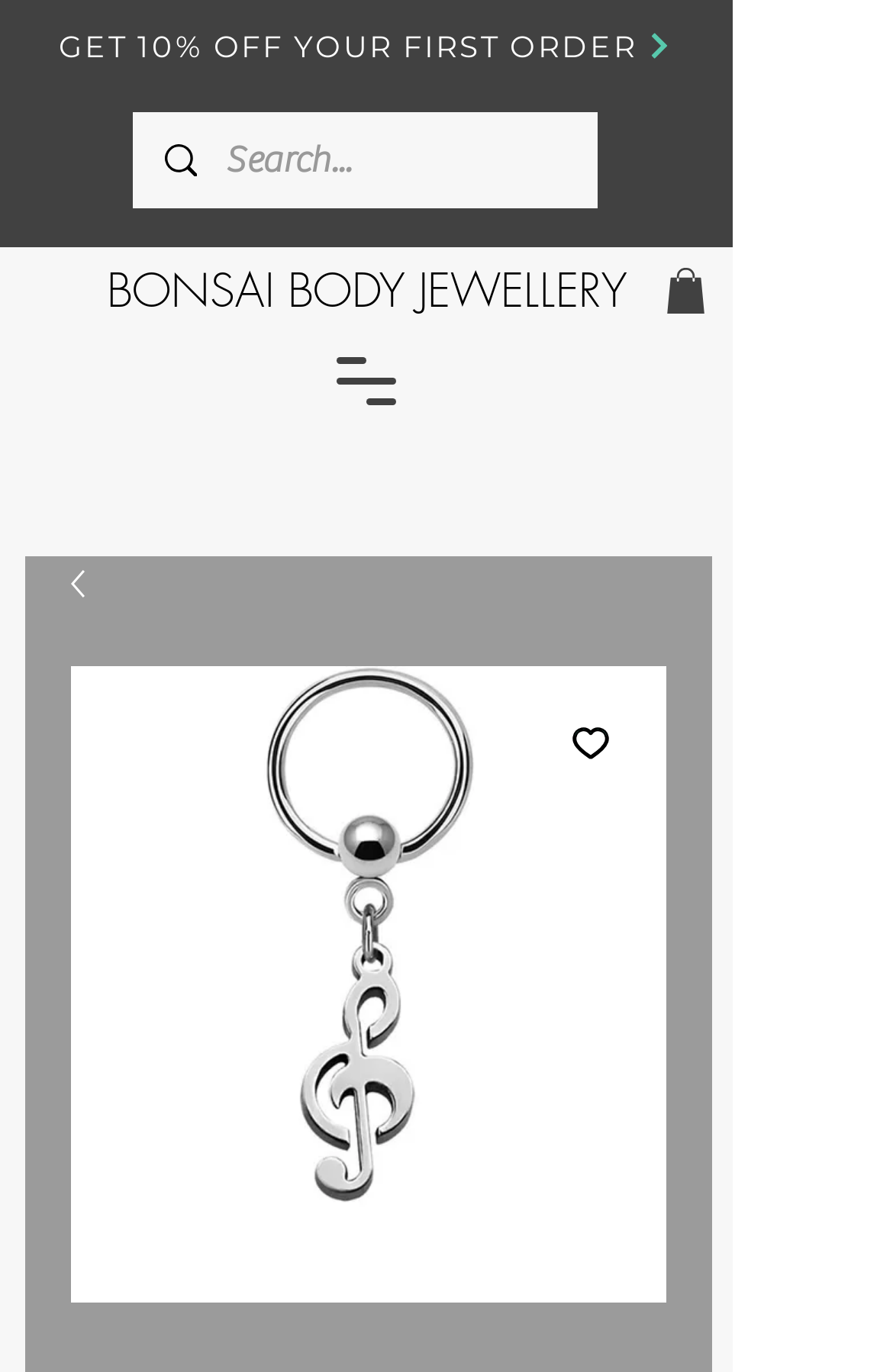Is the navigation menu open?
Identify the answer in the screenshot and reply with a single word or phrase.

No